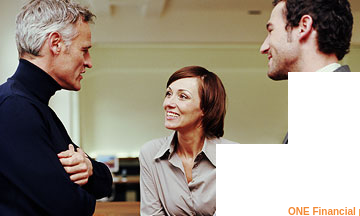Please give a concise answer to this question using a single word or phrase: 
What is the attire of the man on the right?

Casual shirt